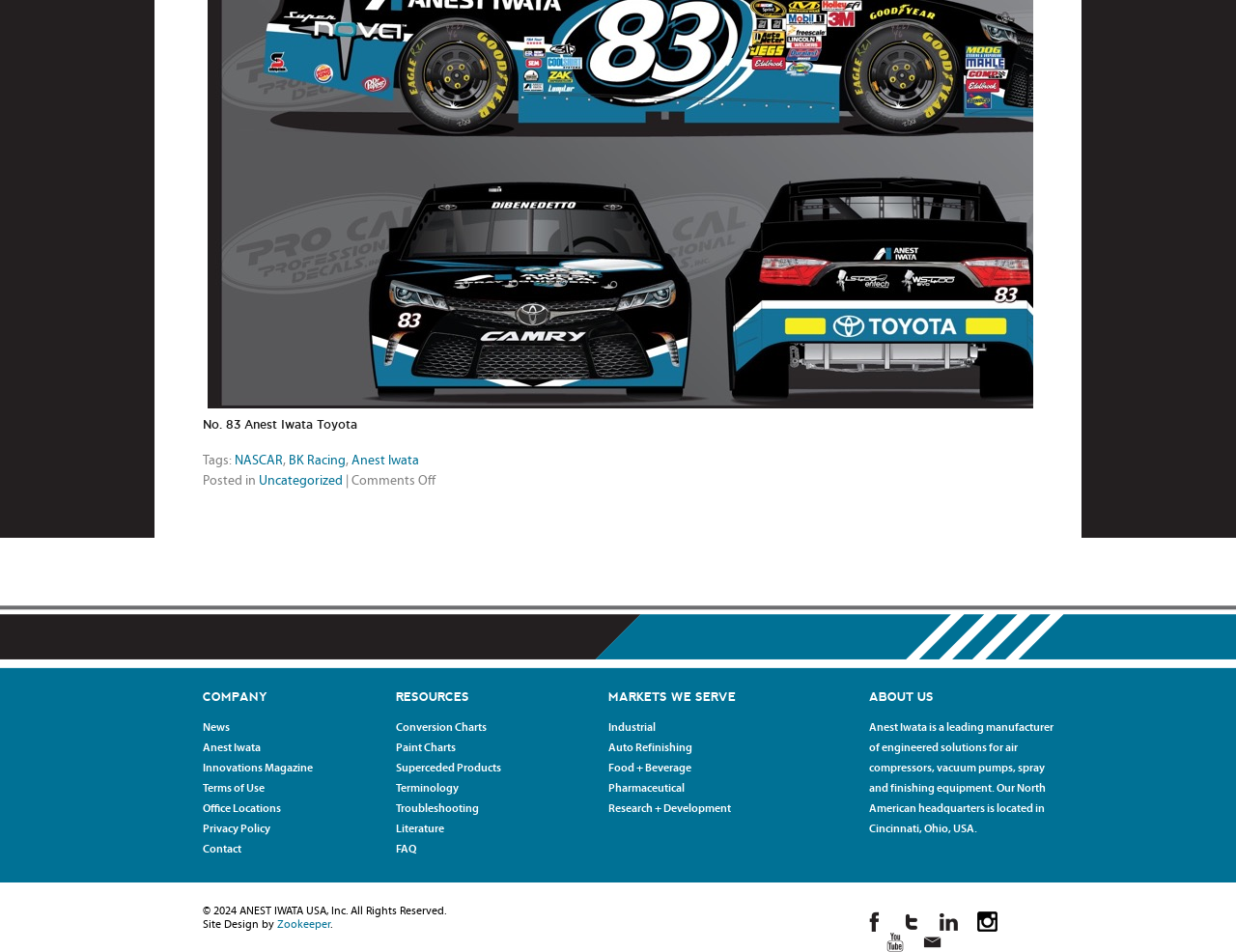Find the bounding box coordinates of the element you need to click on to perform this action: 'Learn about the company's terms of use'. The coordinates should be represented by four float values between 0 and 1, in the format [left, top, right, bottom].

[0.164, 0.822, 0.214, 0.834]